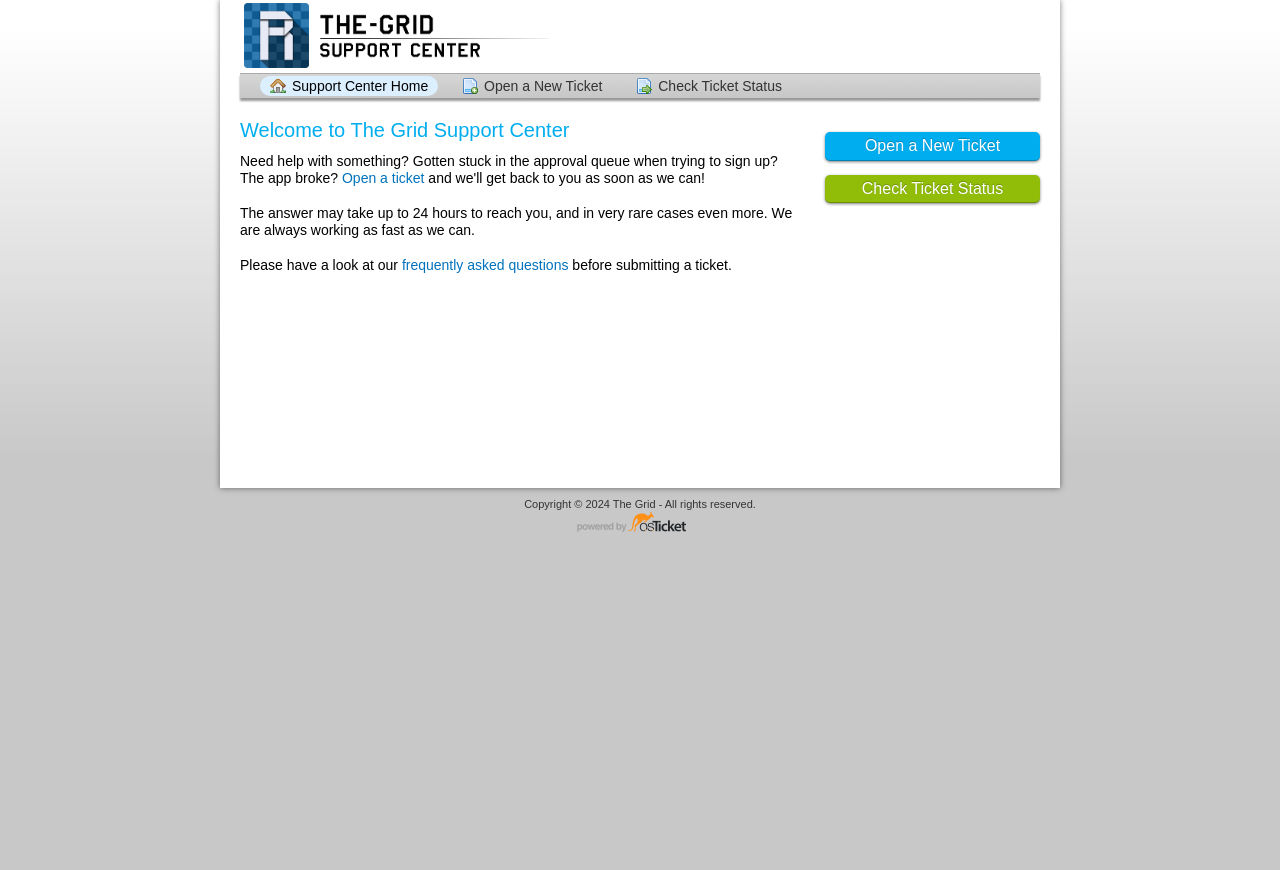Provide the bounding box coordinates for the area that should be clicked to complete the instruction: "check ticket status".

[0.489, 0.087, 0.619, 0.11]